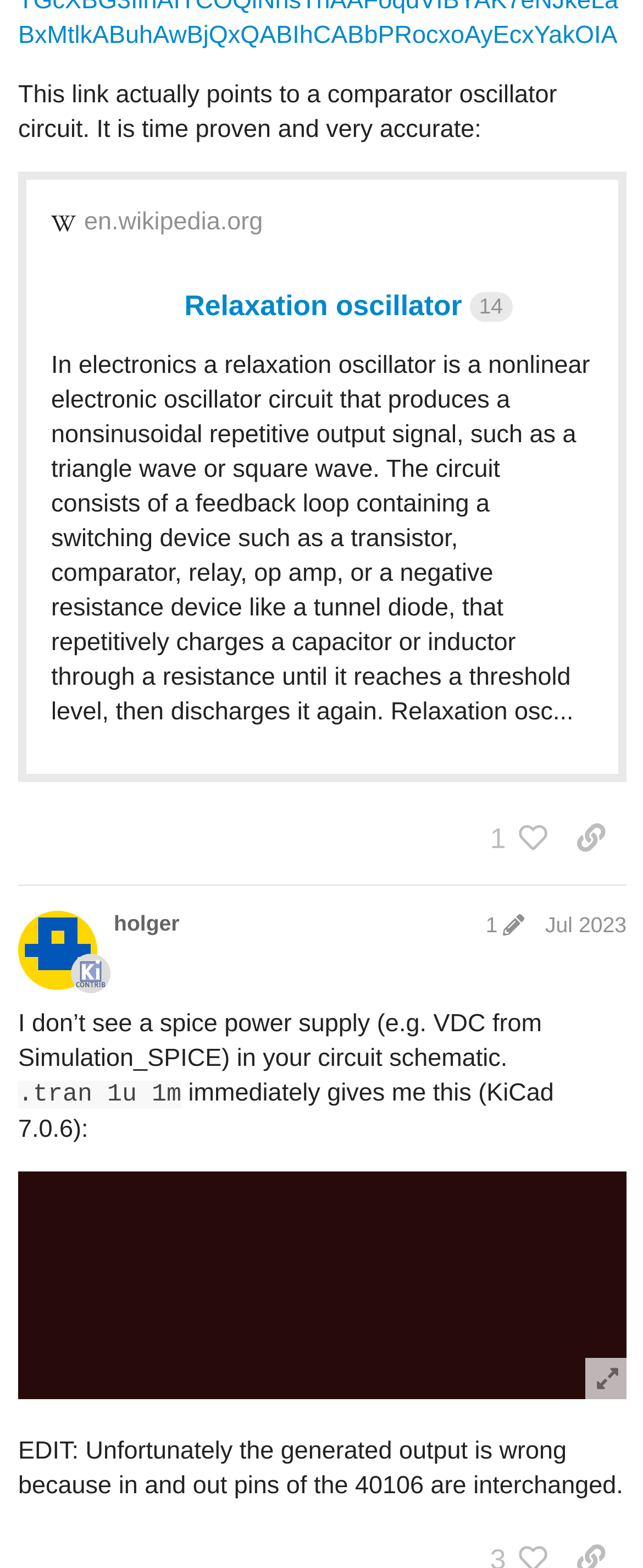Please determine the bounding box coordinates of the element's region to click for the following instruction: "Click the link to en.wikipedia.org".

[0.131, 0.108, 0.409, 0.13]